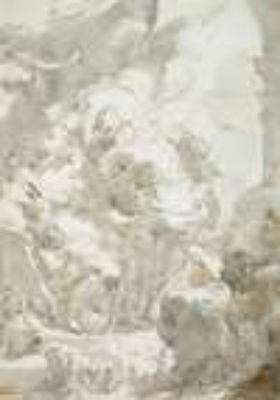Please respond to the question using a single word or phrase:
What is the atmosphere evoked by the composition?

Dreamlike